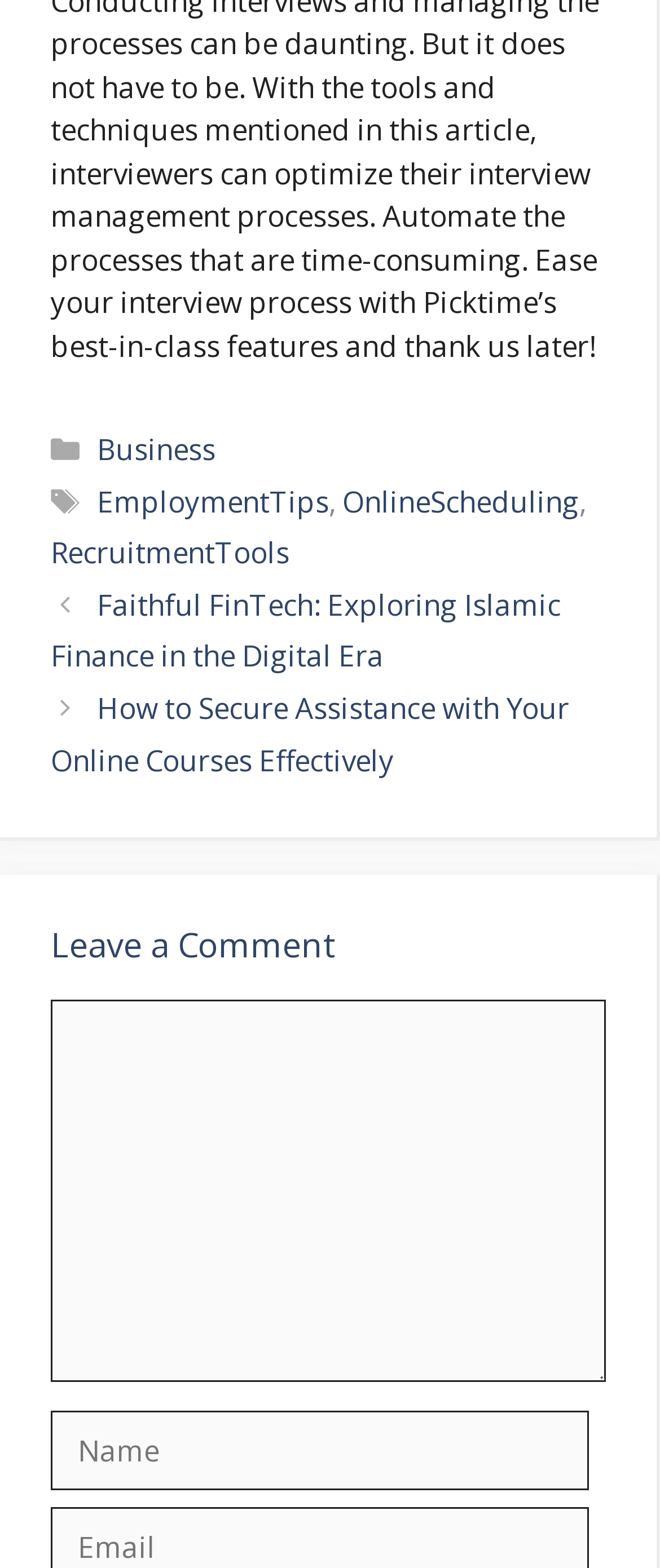Pinpoint the bounding box coordinates of the area that must be clicked to complete this instruction: "Leave a comment".

[0.077, 0.638, 0.918, 0.882]